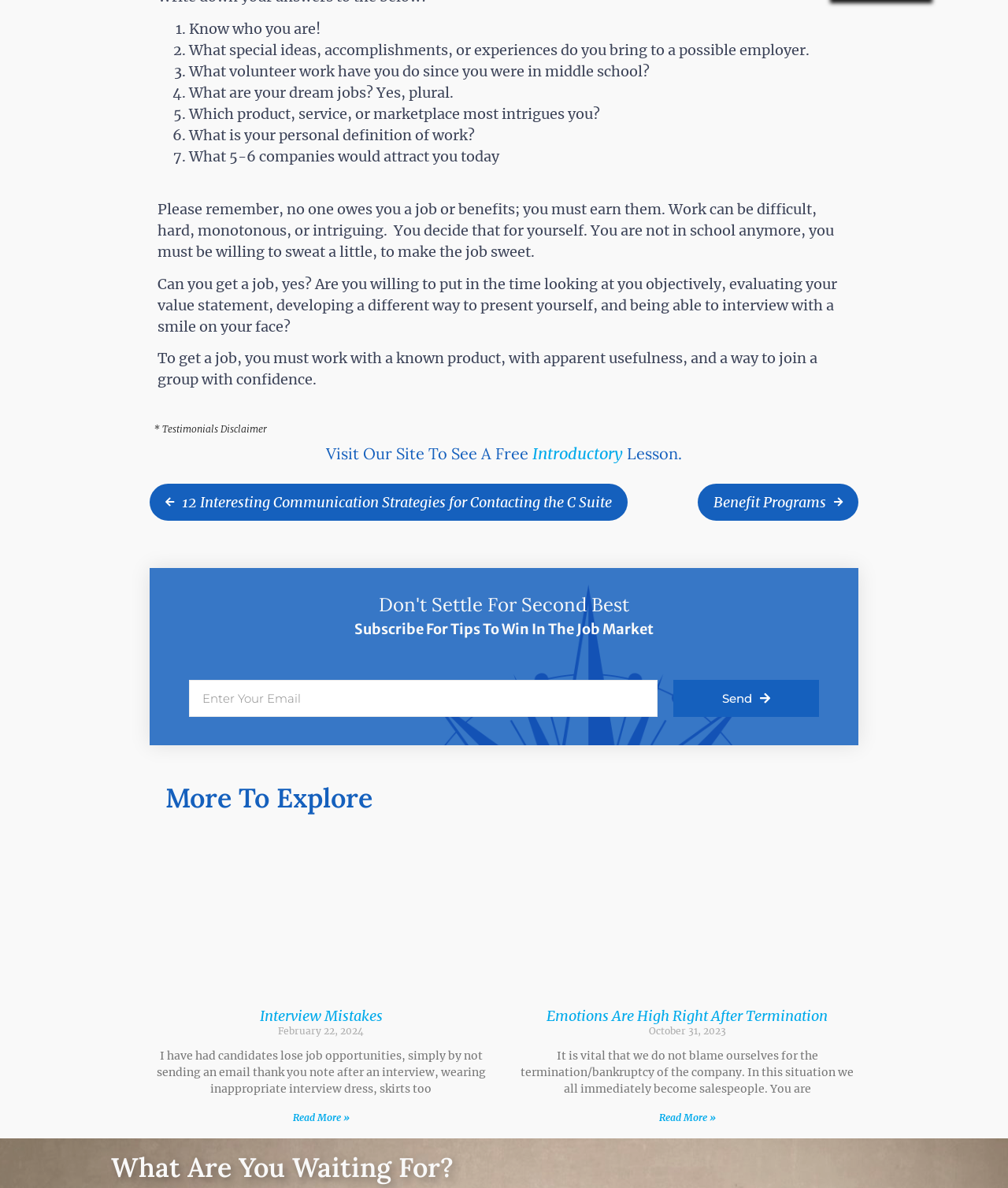Locate the bounding box coordinates of the clickable area needed to fulfill the instruction: "Add to wishlist for Hornady LEVERevolution .45 Colt 225 Grain Flex Tip eXpanding Centerfire Pistol Ammunition 92792".

None